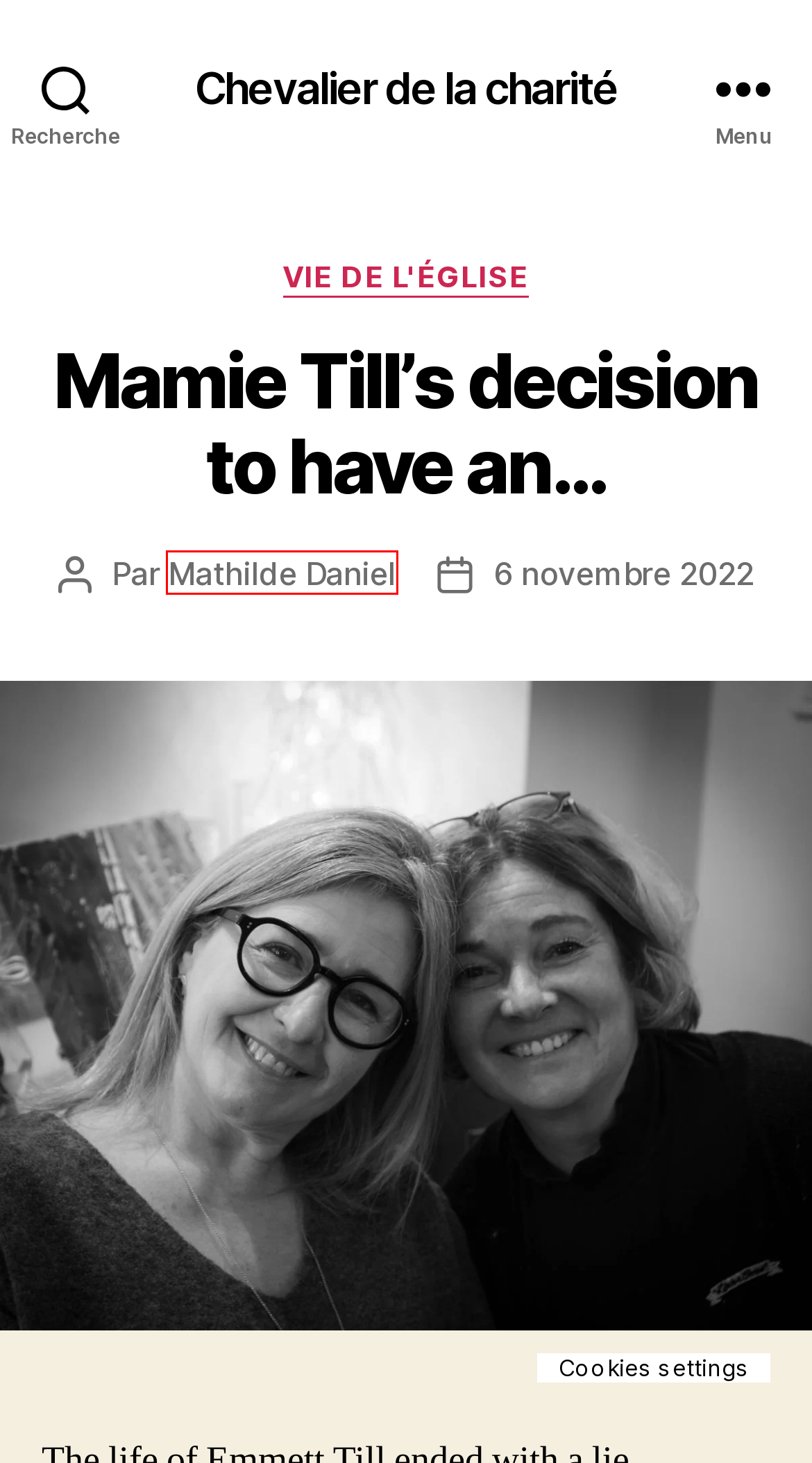You are given a screenshot of a webpage with a red bounding box around an element. Choose the most fitting webpage description for the page that appears after clicking the element within the red bounding box. Here are the candidates:
A. mars 2022 - Chevalier de la charité
B. janvier 2020 - Chevalier de la charité
C. novembre 2023 - Chevalier de la charité
D. décembre 2023 - Chevalier de la charité
E. Chevalier de la charité - Générosité pour l'eglise catholique
F. Archives des Vie de l'église - Chevalier de la charité
G. mars 2023 - Chevalier de la charité
H. Mathilde Daniel, auteur/autrice sur Chevalier de la charité

H